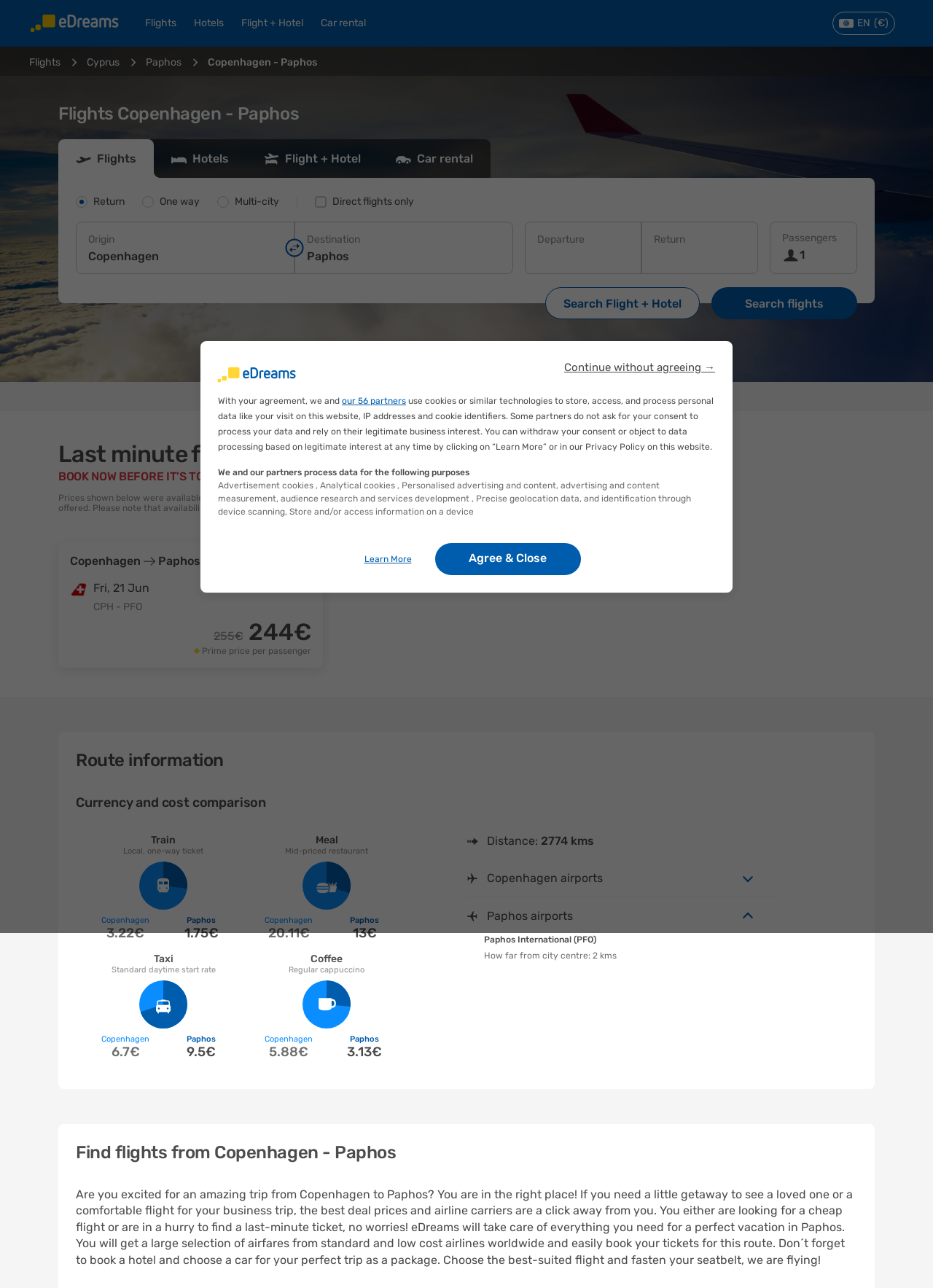What is the price of the flight? From the image, respond with a single word or brief phrase.

244€